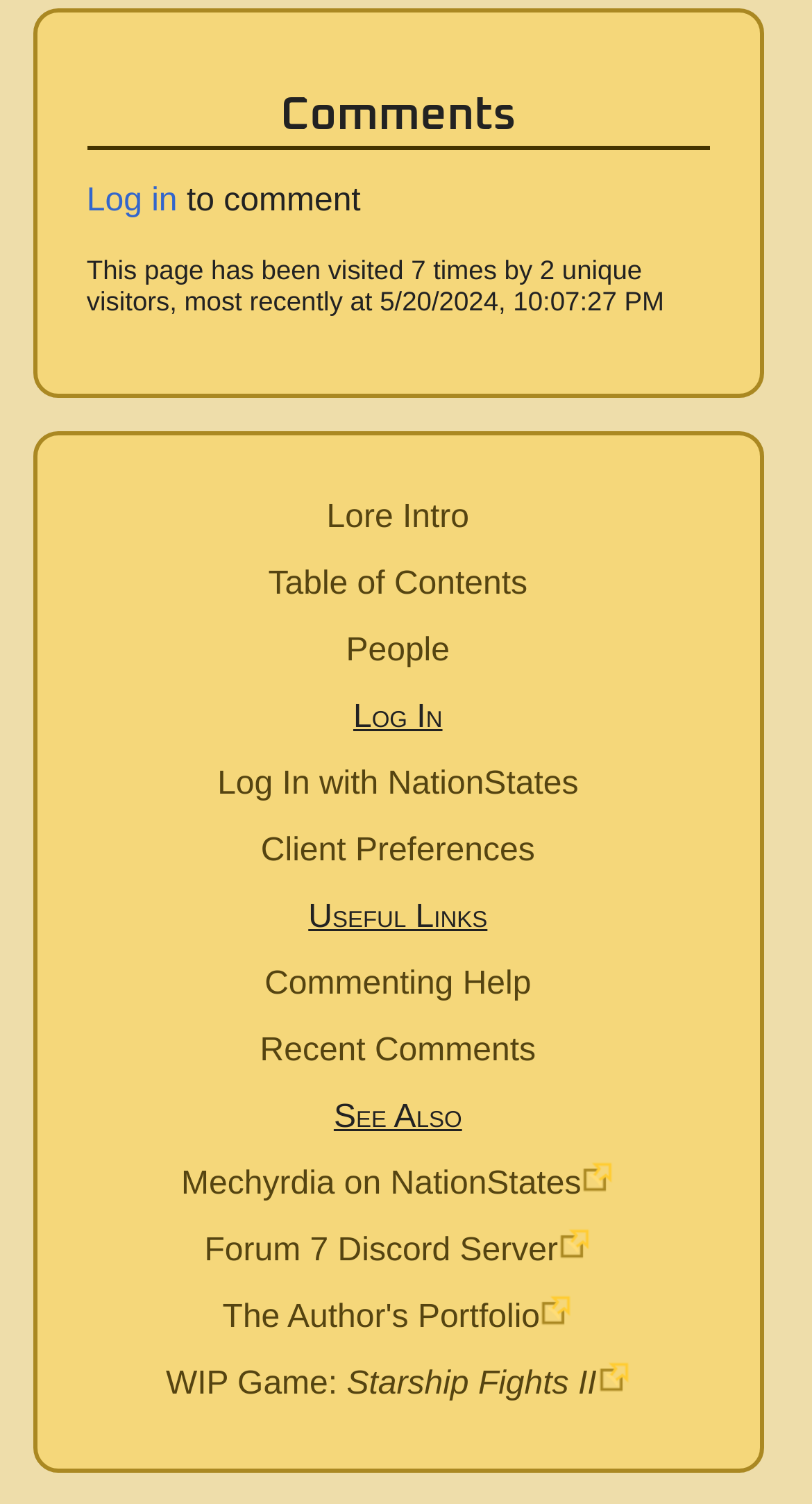Given the element description, predict the bounding box coordinates in the format (top-left x, top-left y, bottom-right x, bottom-right y). Make sure all values are between 0 and 1. Here is the element description: WIP Game: Starship Fights II

[0.107, 0.899, 0.873, 0.943]